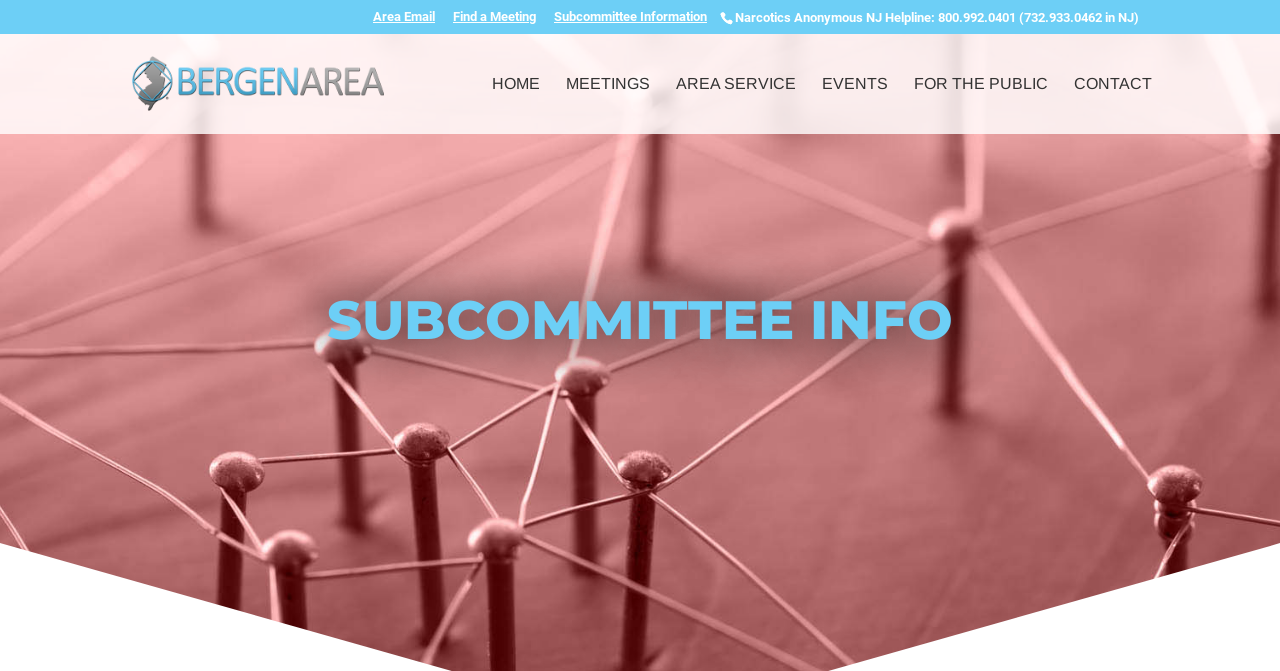Highlight the bounding box coordinates of the element you need to click to perform the following instruction: "Go to the home page."

[0.384, 0.114, 0.422, 0.199]